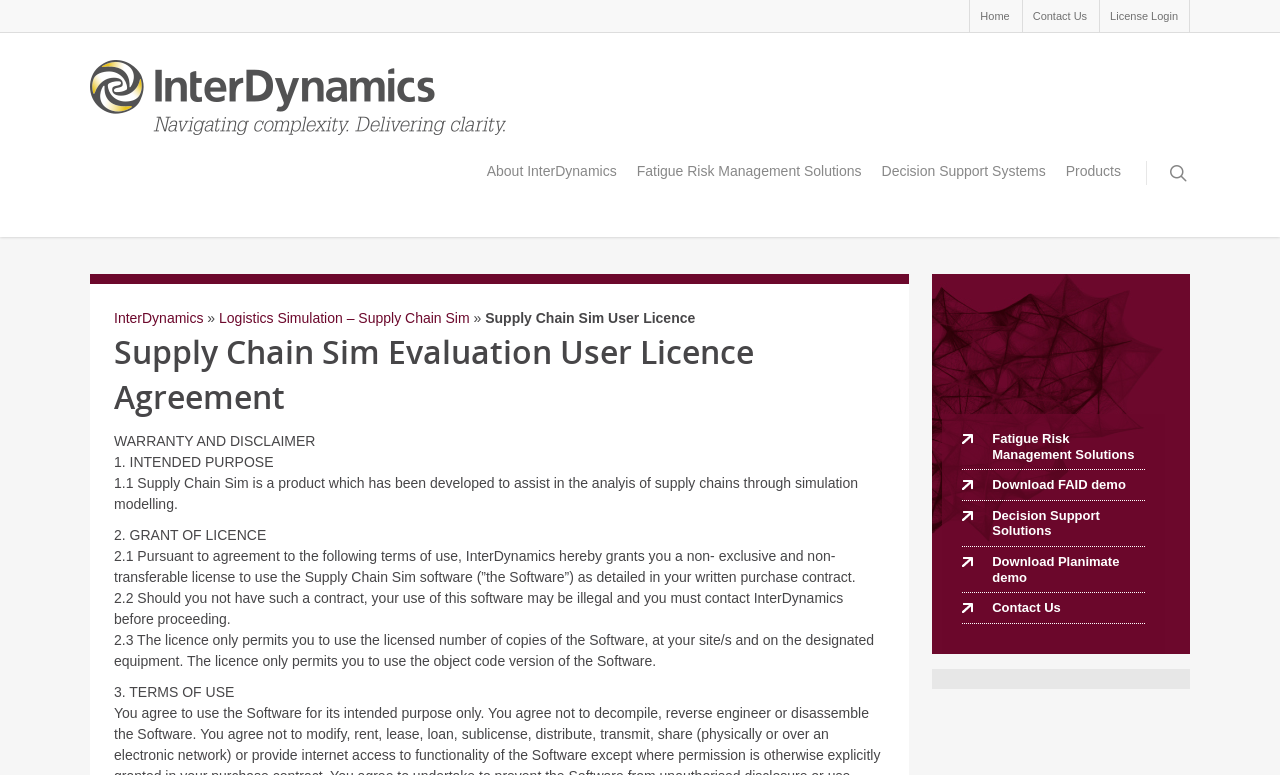Reply to the question below using a single word or brief phrase:
What is the link below 'Logistics Simulation – Supply Chain Sim'?

»